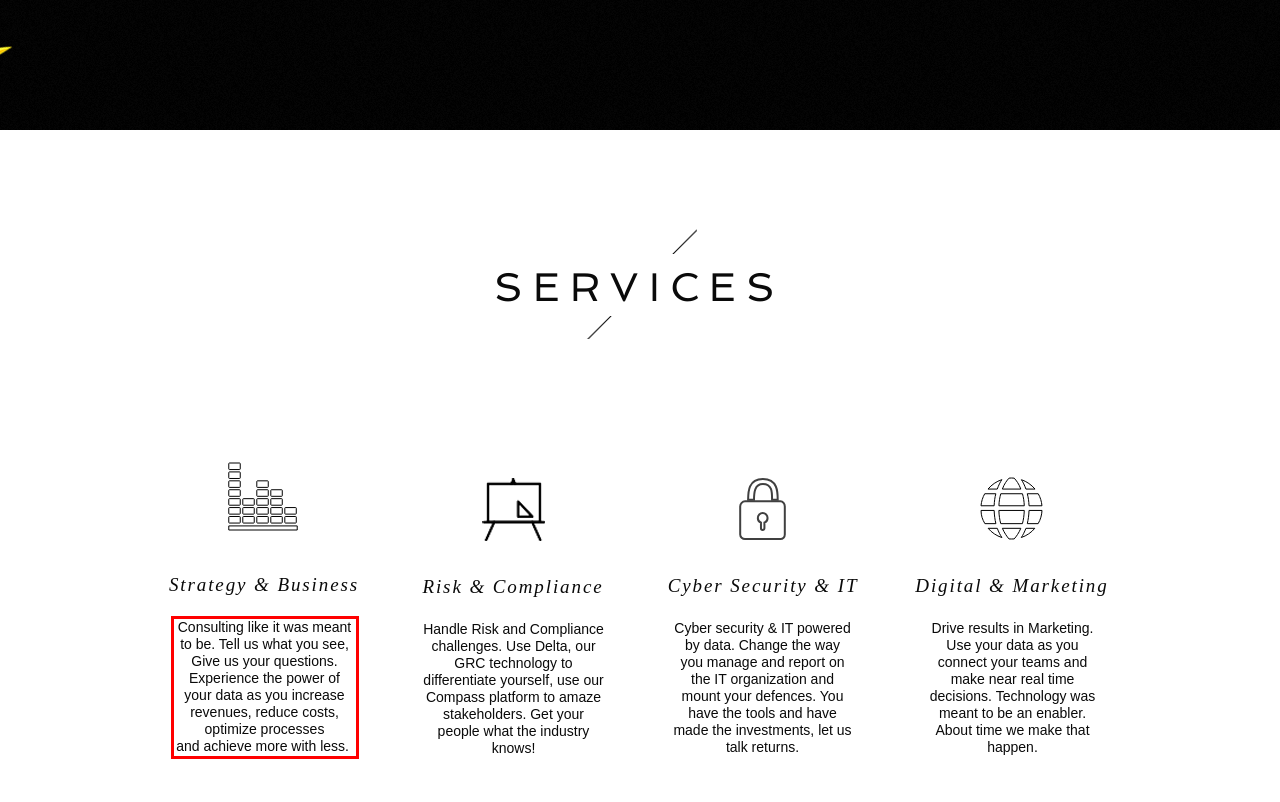You have a webpage screenshot with a red rectangle surrounding a UI element. Extract the text content from within this red bounding box.

Consulting like it was meant to be. Tell us what you see, Give us your questions. Experience the power of your data as you increase revenues, reduce costs, optimize processes and achieve more with less.